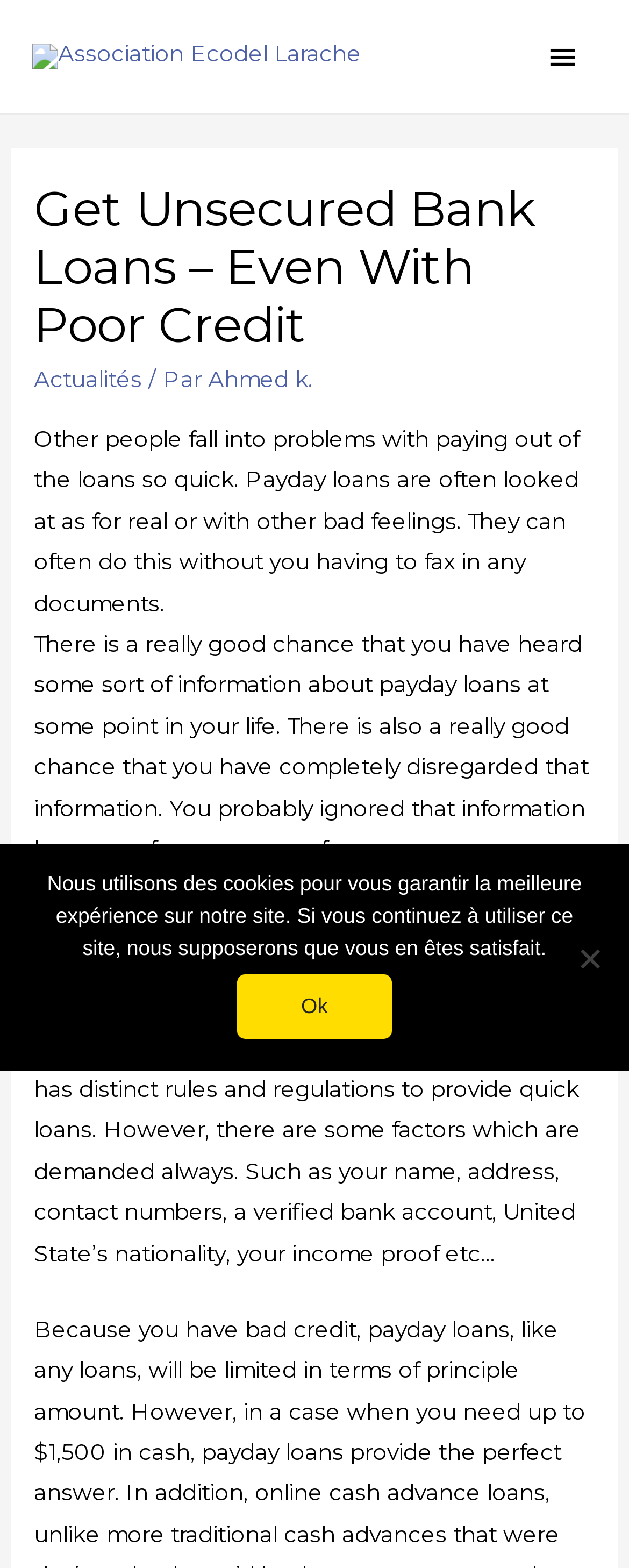Determine the main headline of the webpage and provide its text.

Get Unsecured Bank Loans – Even With Poor Credit